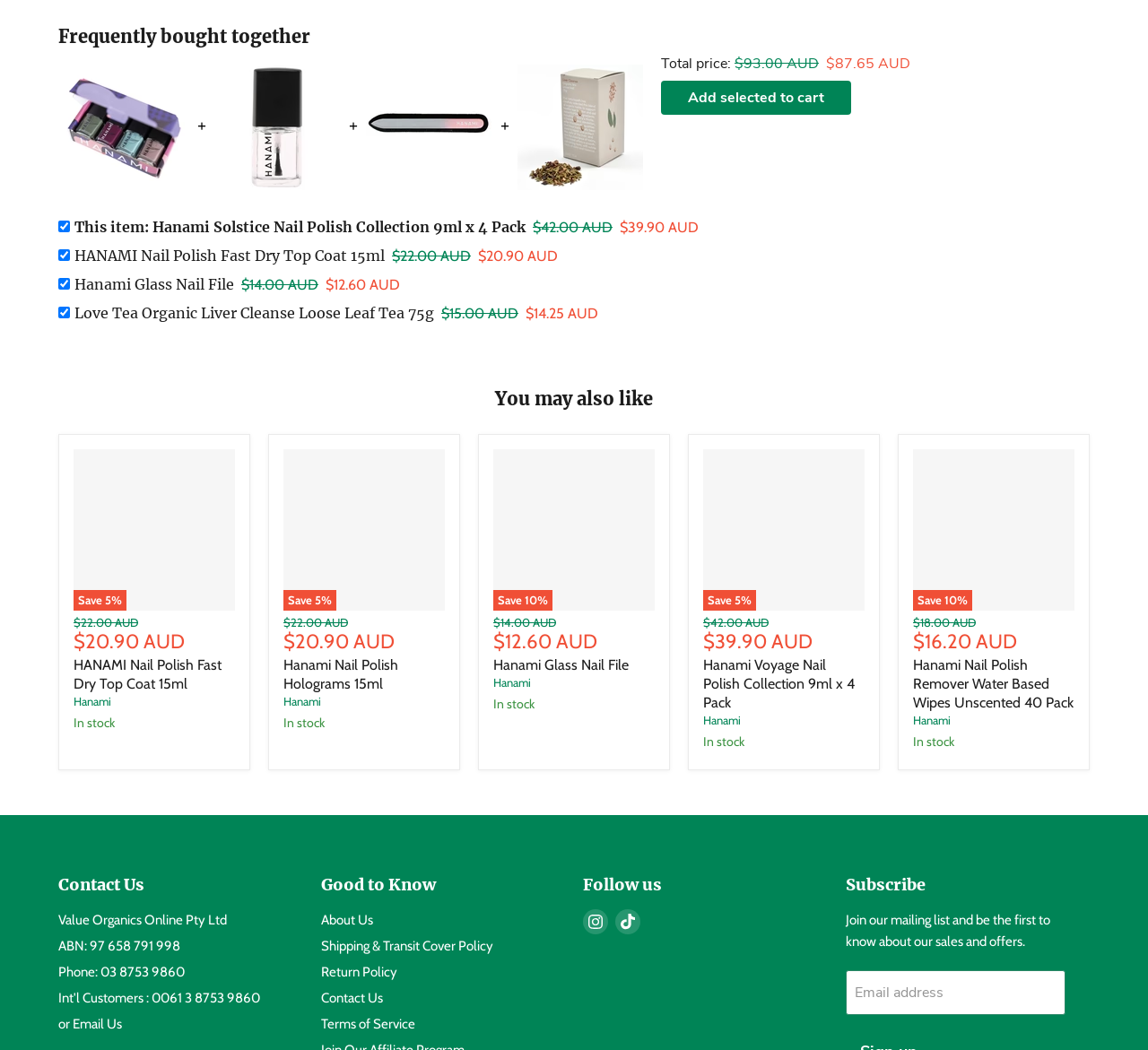Please find the bounding box coordinates of the element's region to be clicked to carry out this instruction: "Visit the website about decoding antisemitism".

None